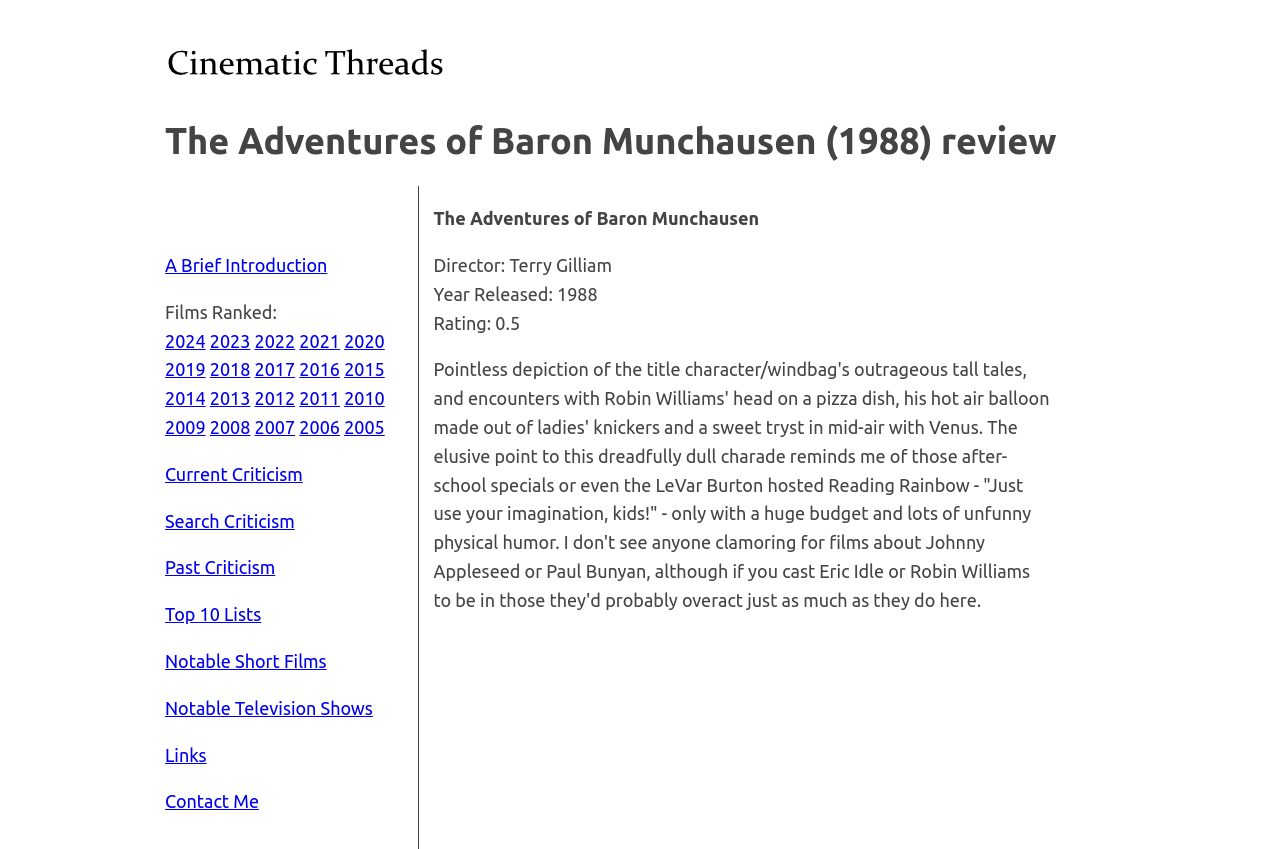Please provide the bounding box coordinates in the format (top-left x, top-left y, bottom-right x, bottom-right y). Remember, all values are floating point numbers between 0 and 1. What is the bounding box coordinate of the region described as: Contact Me

[0.129, 0.932, 0.202, 0.956]